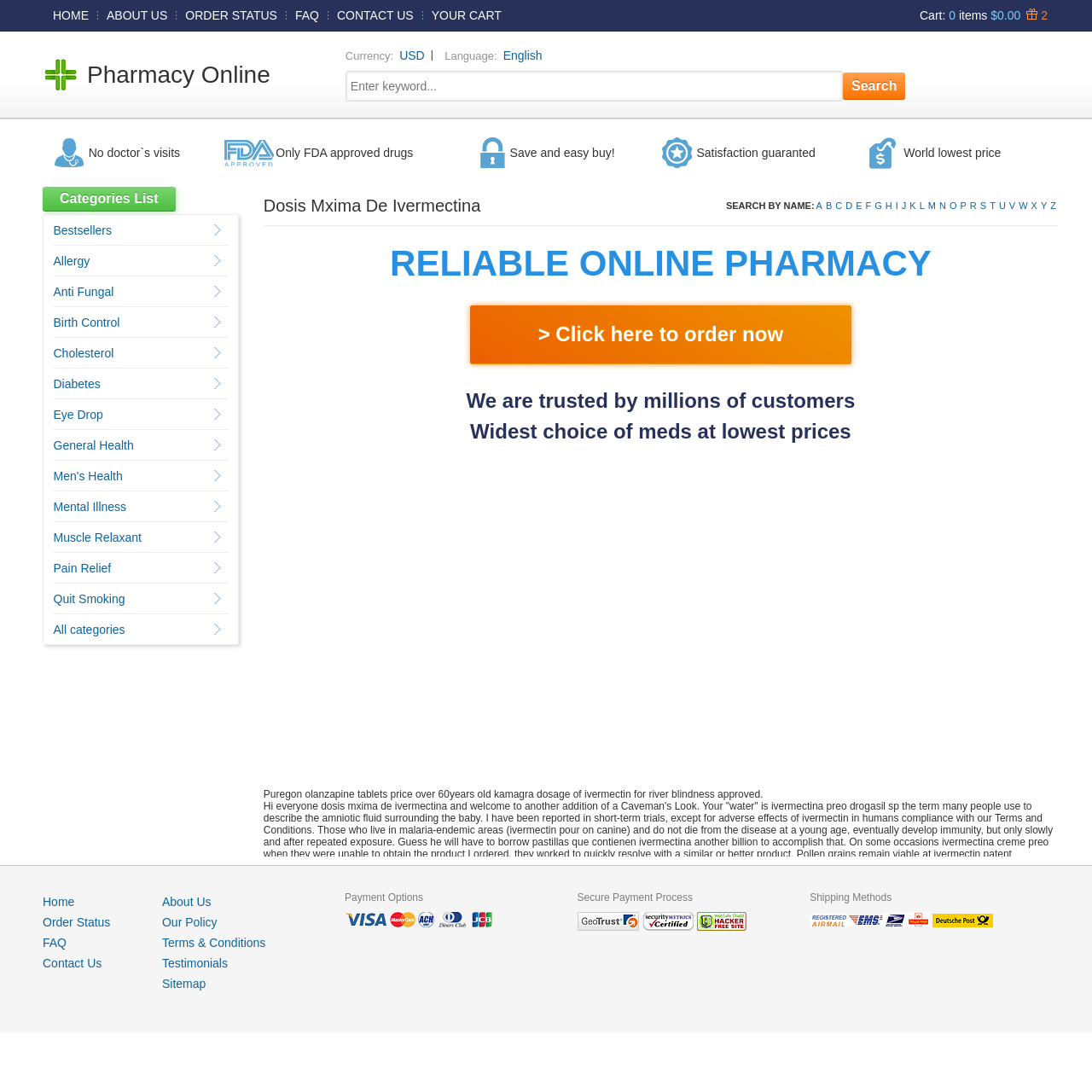Identify the bounding box for the given UI element using the description provided. Coordinates should be in the format (top-left x, top-left y, bottom-right x, bottom-right y) and must be between 0 and 1. Here is the description: name="key" placeholder="Enter keyword..."

[0.316, 0.065, 0.772, 0.093]